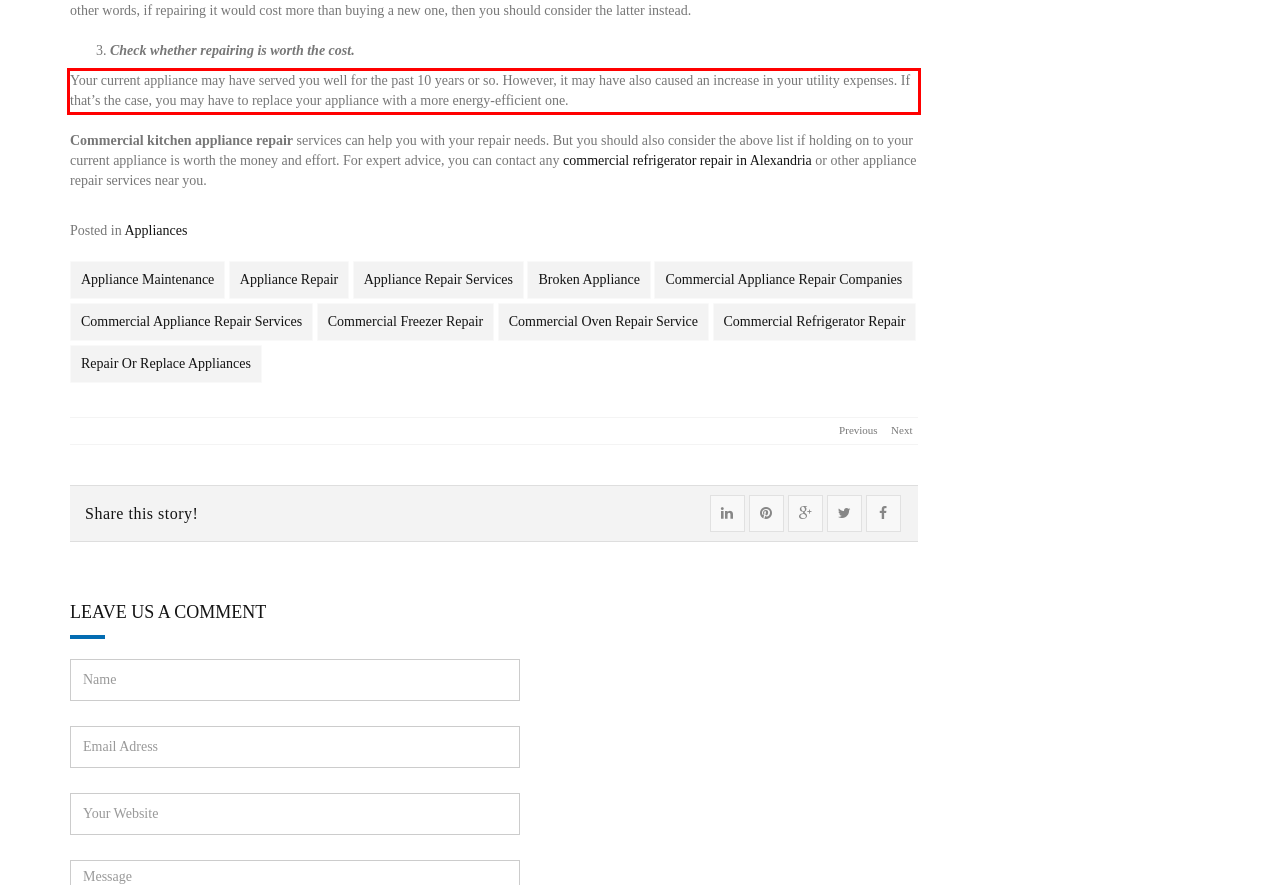Review the screenshot of the webpage and recognize the text inside the red rectangle bounding box. Provide the extracted text content.

Your current appliance may have served you well for the past 10 years or so. However, it may have also caused an increase in your utility expenses. If that’s the case, you may have to replace your appliance with a more energy-efficient one.